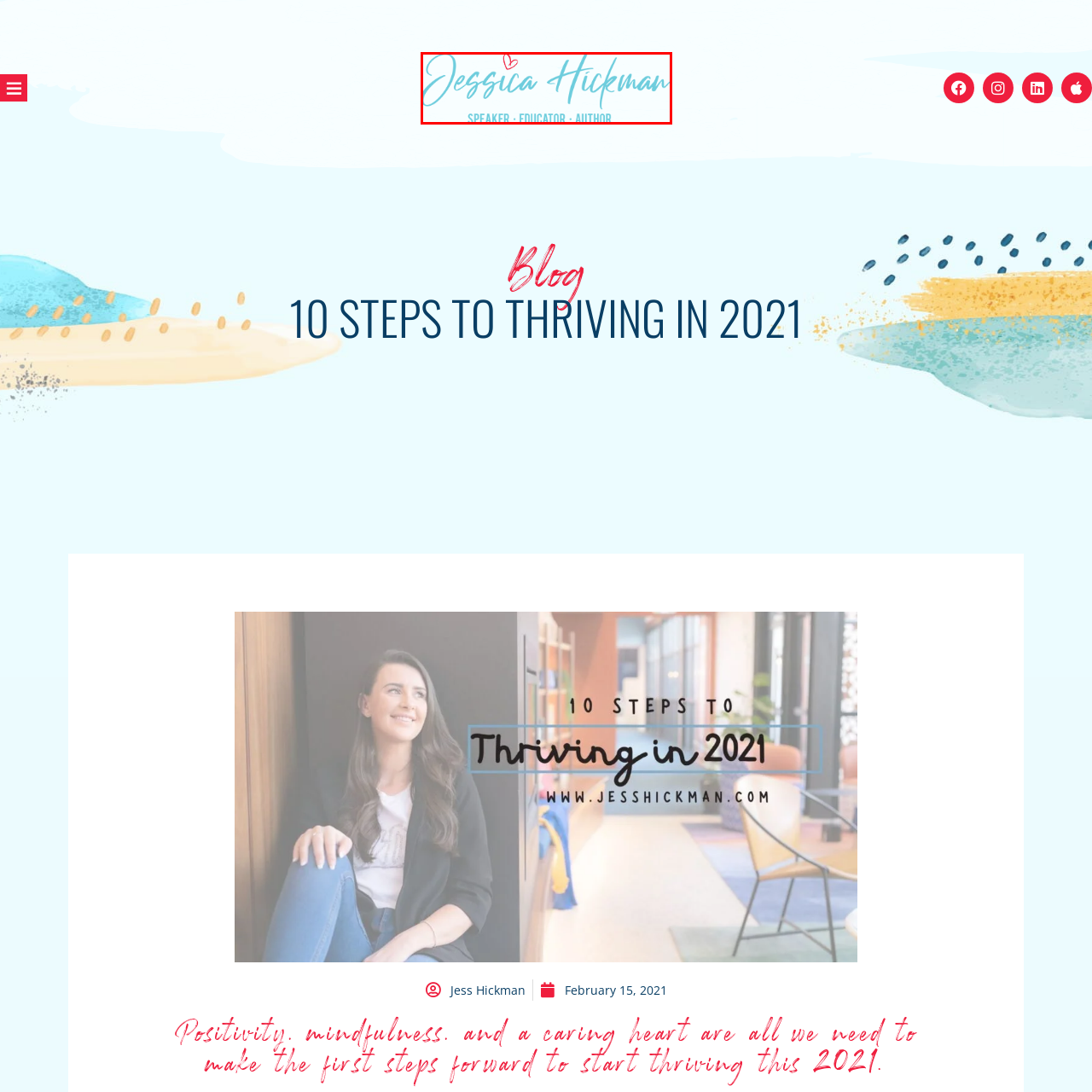What are Jessica Hickman's professional credentials?
Examine the red-bounded area in the image carefully and respond to the question with as much detail as possible.

Jessica Hickman's professional credentials are speaker, educator, and author, which are presented in a straightforward font below her name, highlighting her commitment to making a difference.